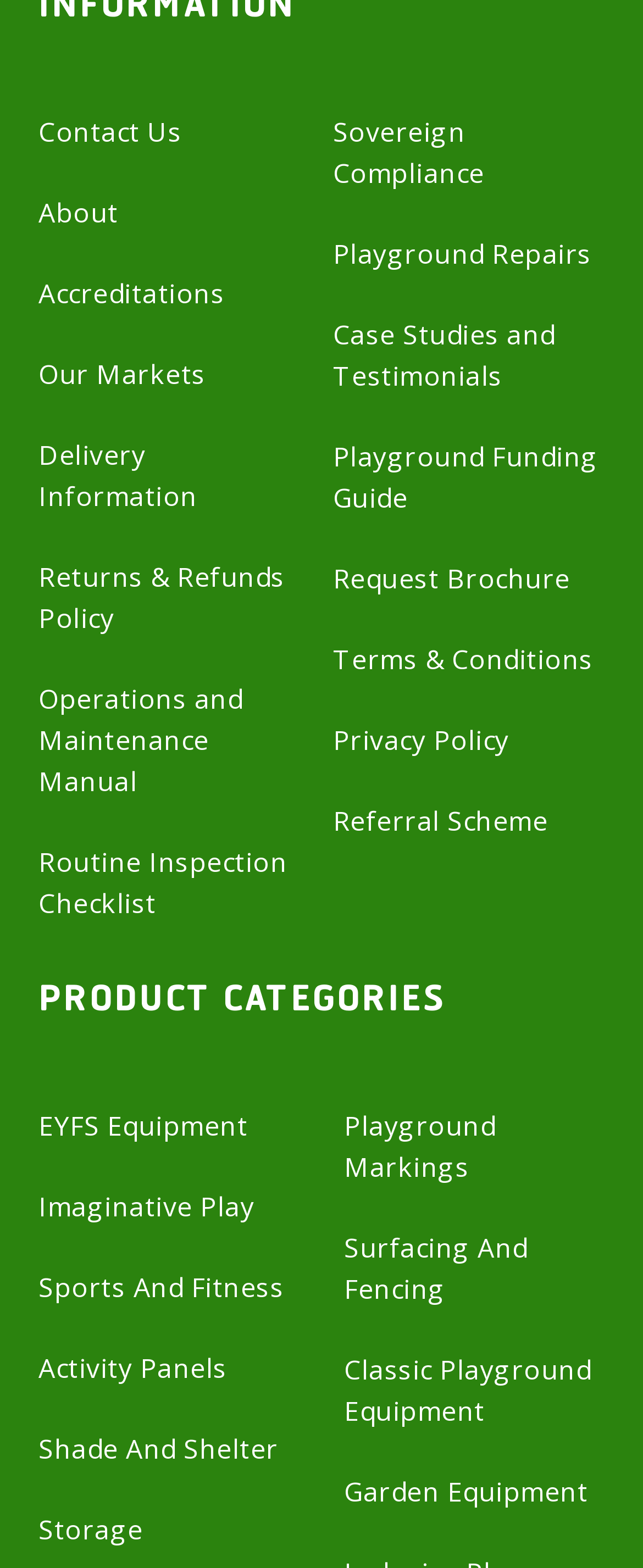Kindly provide the bounding box coordinates of the section you need to click on to fulfill the given instruction: "Get a brochure".

[0.518, 0.356, 0.887, 0.383]